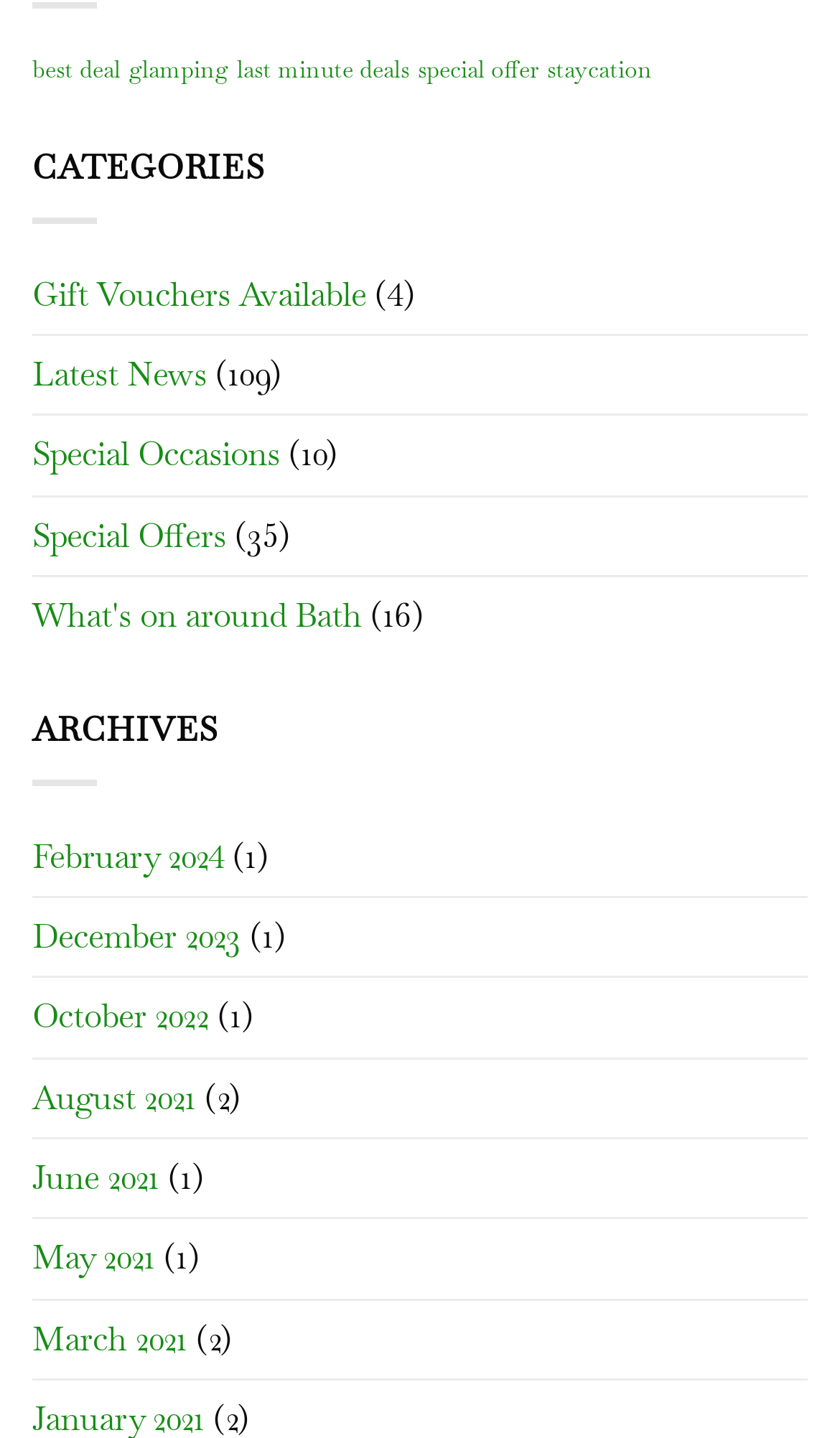What is the latest news category about?
Please ensure your answer to the question is detailed and covers all necessary aspects.

The webpage has a link labeled 'Latest News' with a static text '(109)' next to it, indicating that there are 109 latest news items available.